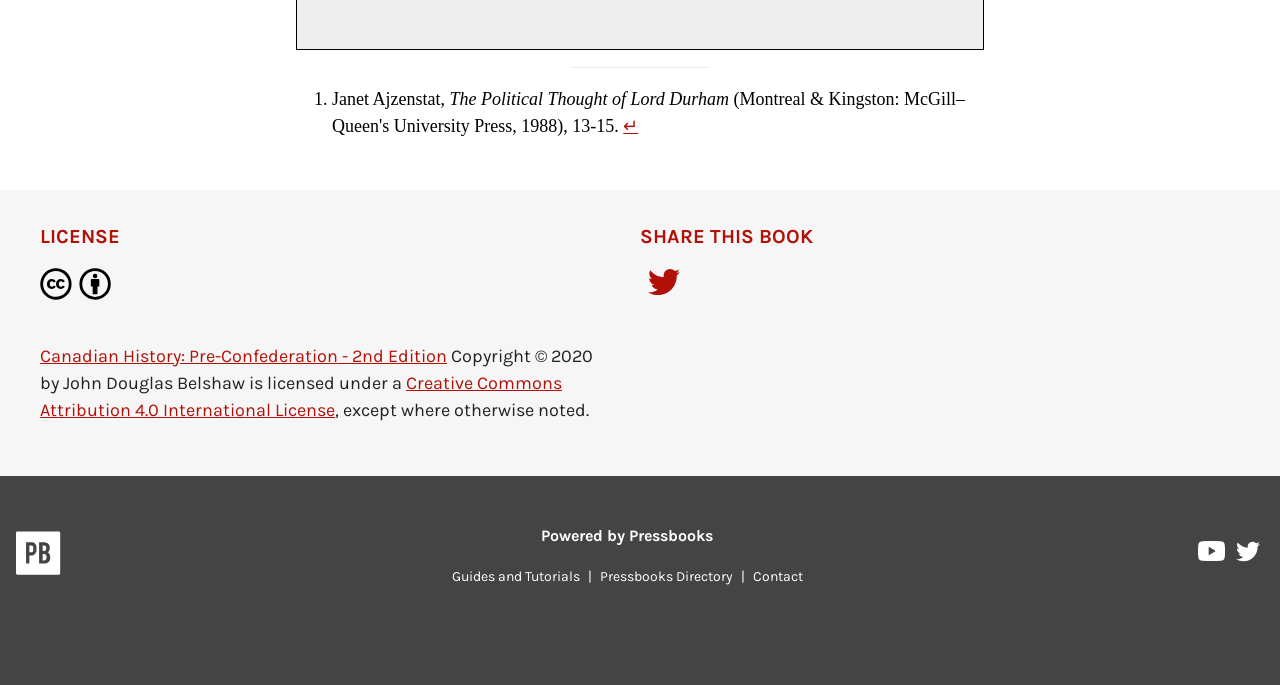Respond with a single word or phrase for the following question: 
What is the license of the book?

Creative Commons Attribution 4.0 International License